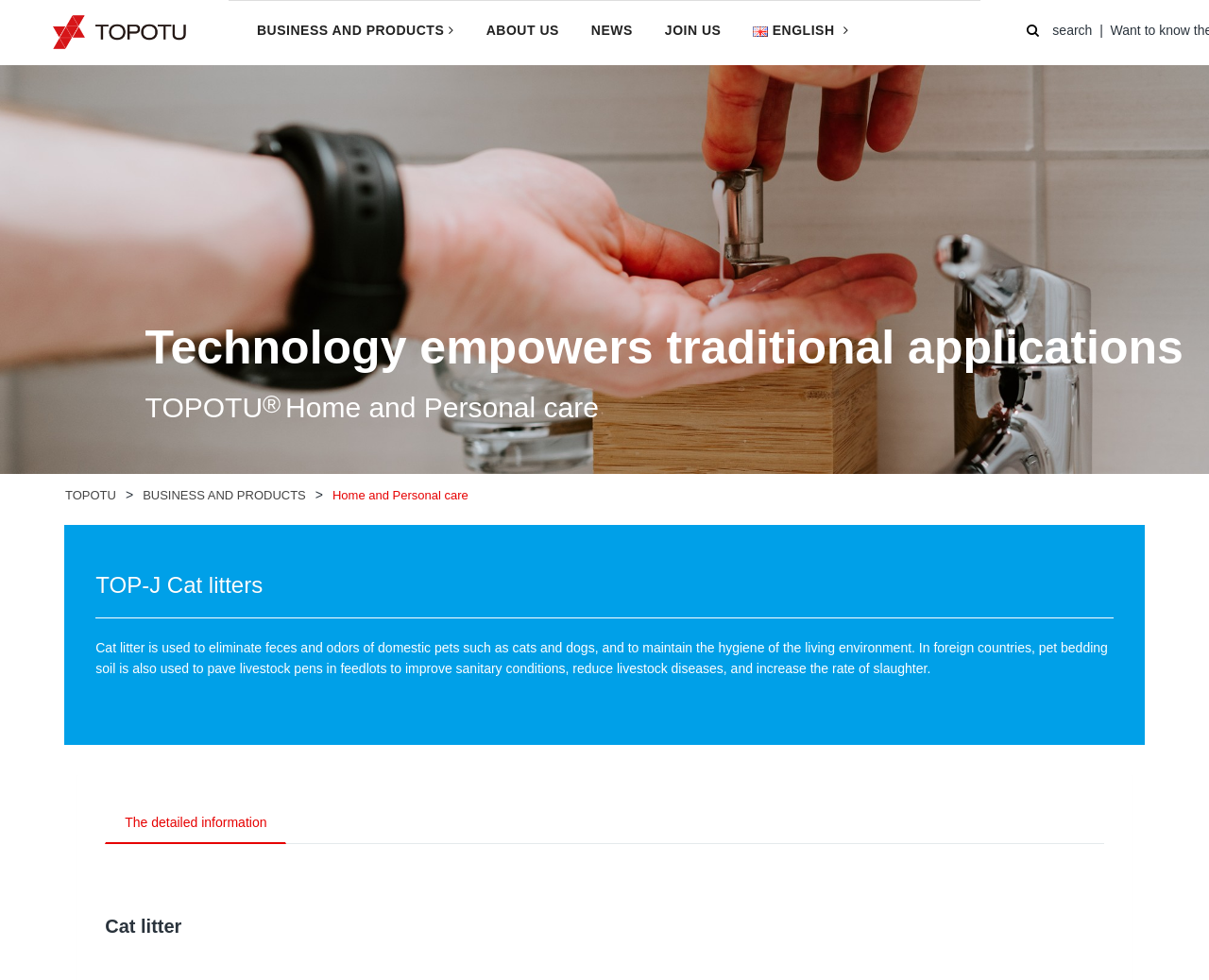Generate a thorough explanation of the webpage's elements.

The webpage is about cat litters and pet care products. At the top left corner, there is a logo image of "桃古图TOPOTU" with a width of about 18% of the screen. Below the logo, there are five navigation links: "BUSINESS AND PRODUCTS", "ABOUT US", "NEWS", "JOIN US", and "ENGLISH ENGLISH", which are evenly spaced and take up about 50% of the screen width. The "ENGLISH ENGLISH" link has a small flag icon next to it.

On the top right corner, there is a search button and a search input field with a "search" label. Next to the search input field, there is a separator character "|\xa0".

The main content area is divided into two sections. The top section has a heading "Technology empowers traditional applications" and a subheading "TOPOTU" with a registered trademark symbol. Below the subheading, there is a text "Home and Personal care".

The bottom section has a heading "TOP-J Cat litters" and a paragraph of text that describes the use of cat litter in maintaining hygiene and sanitary conditions for pets and livestock. Below the paragraph, there is a link "The detailed information" that leads to more information about cat litter.